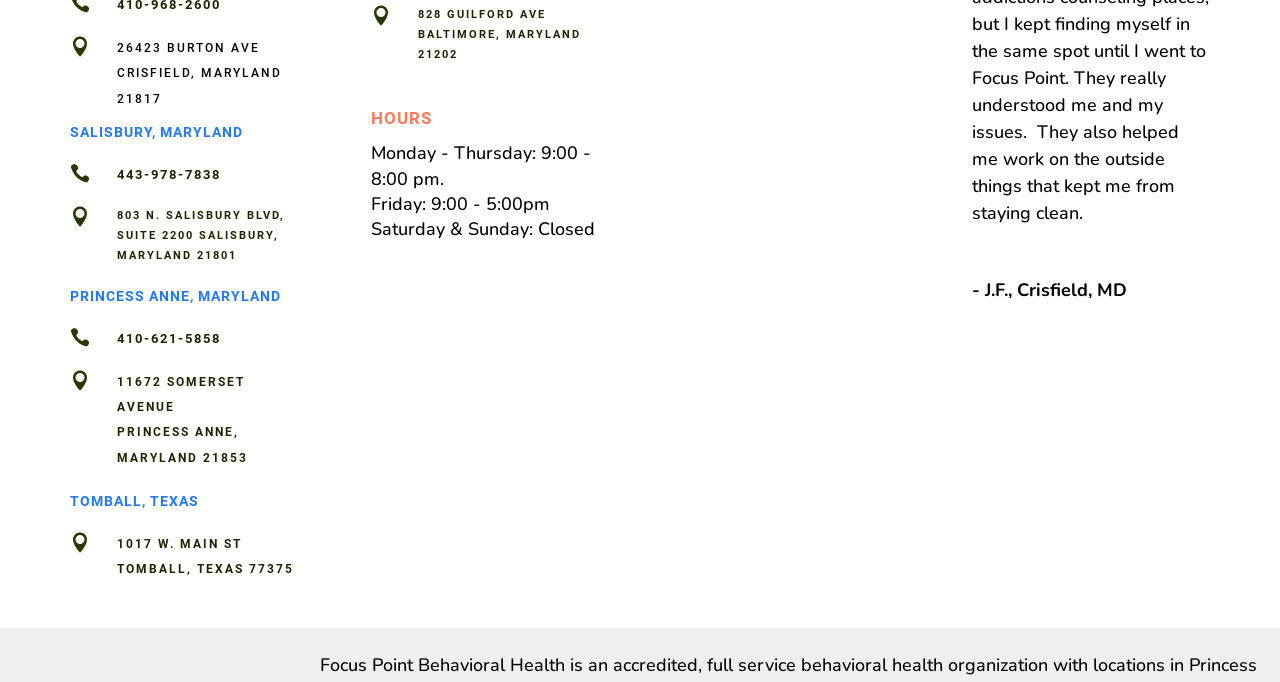What is the address of the Crisfield, Maryland location?
Please answer the question with a single word or phrase, referencing the image.

26423 BURTON AVE, CRISFIELD, MARYLAND 21817